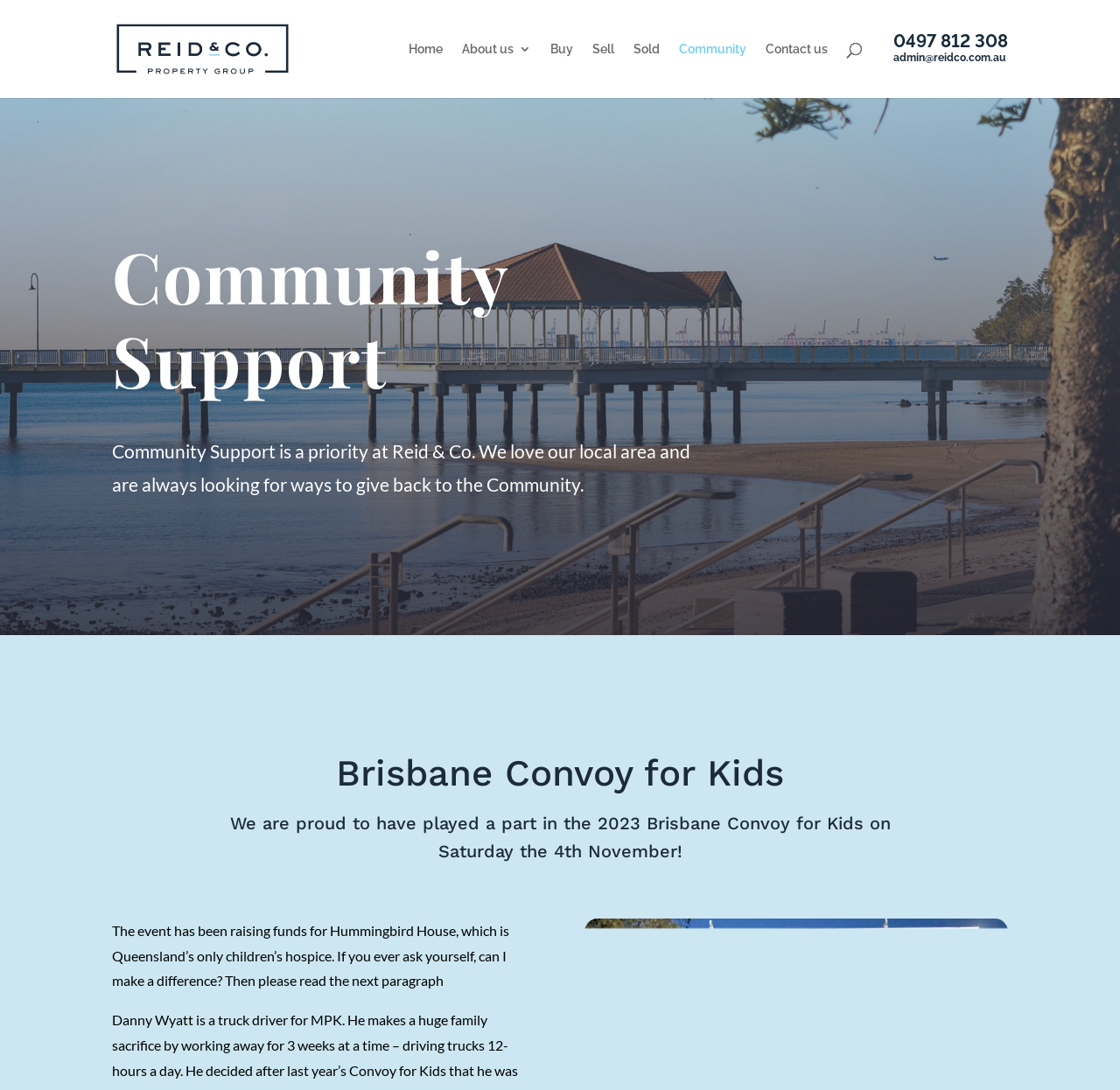Provide the bounding box coordinates for the UI element that is described by this text: "admin@reidco.com.au". The coordinates should be in the form of four float numbers between 0 and 1: [left, top, right, bottom].

[0.798, 0.047, 0.898, 0.059]